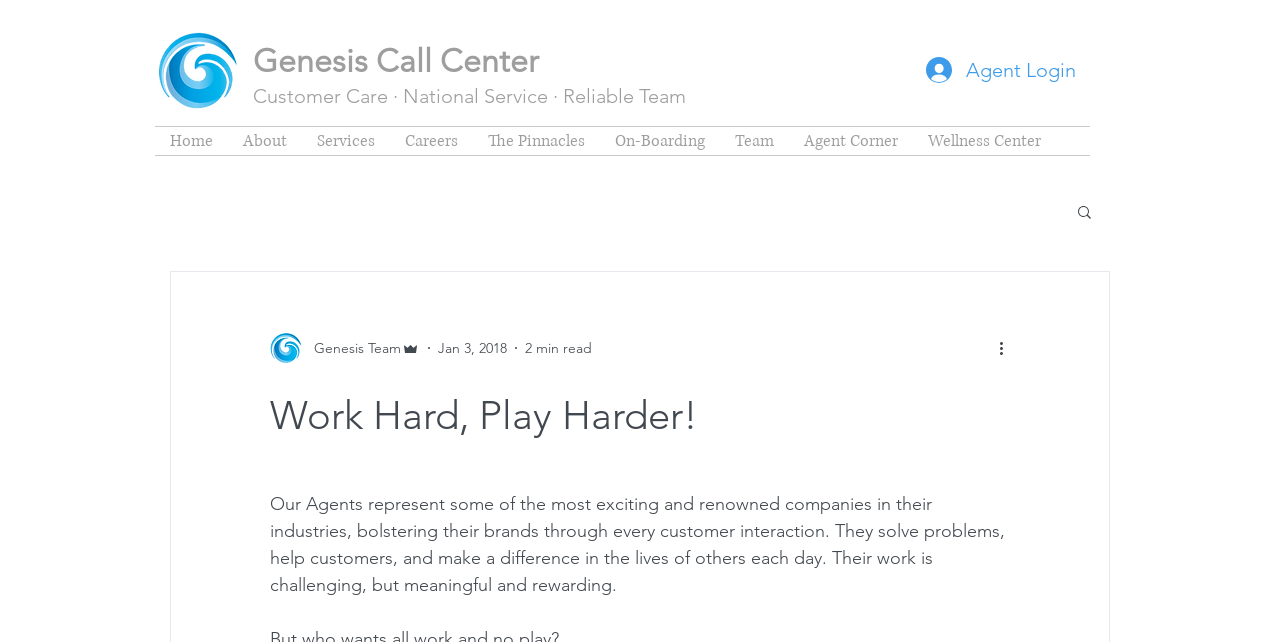Pinpoint the bounding box coordinates of the clickable area needed to execute the instruction: "View the Careers page". The coordinates should be specified as four float numbers between 0 and 1, i.e., [left, top, right, bottom].

[0.305, 0.198, 0.37, 0.241]